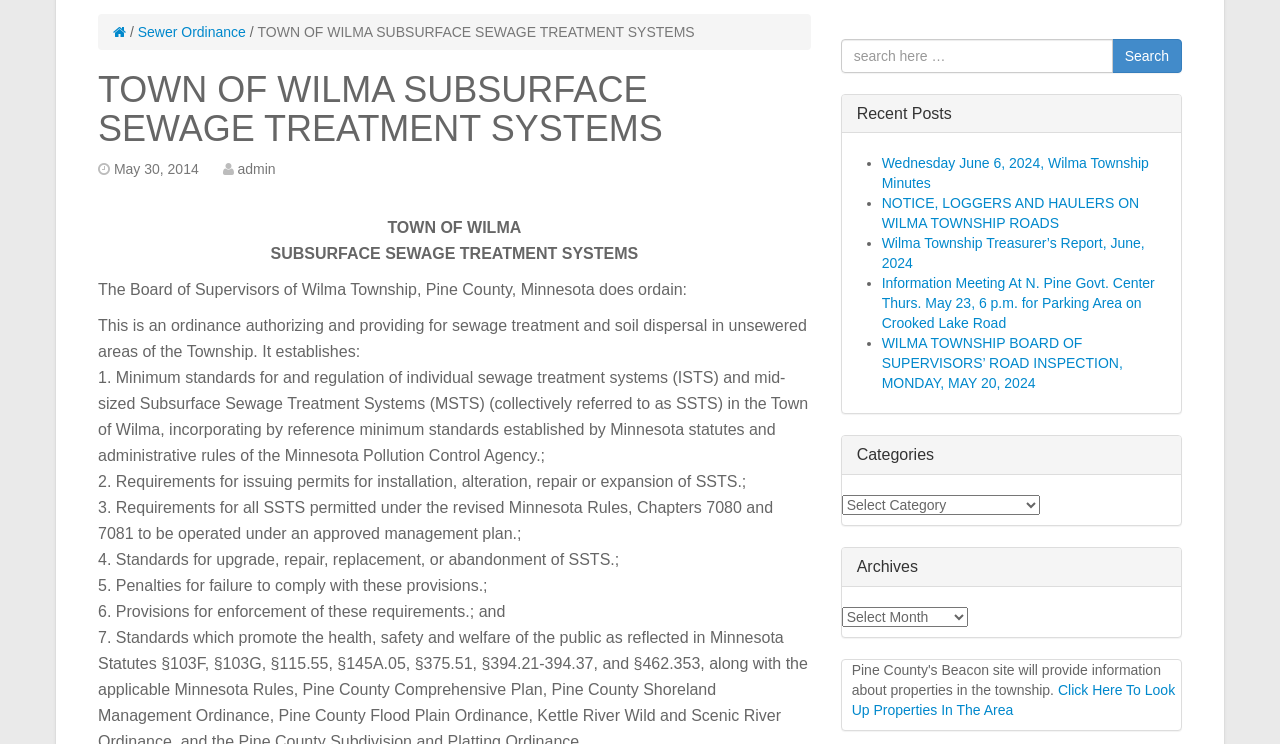Provide the bounding box coordinates in the format (top-left x, top-left y, bottom-right x, bottom-right y). All values are floating point numbers between 0 and 1. Determine the bounding box coordinate of the UI element described as: Sewer Ordinance

[0.108, 0.032, 0.192, 0.053]